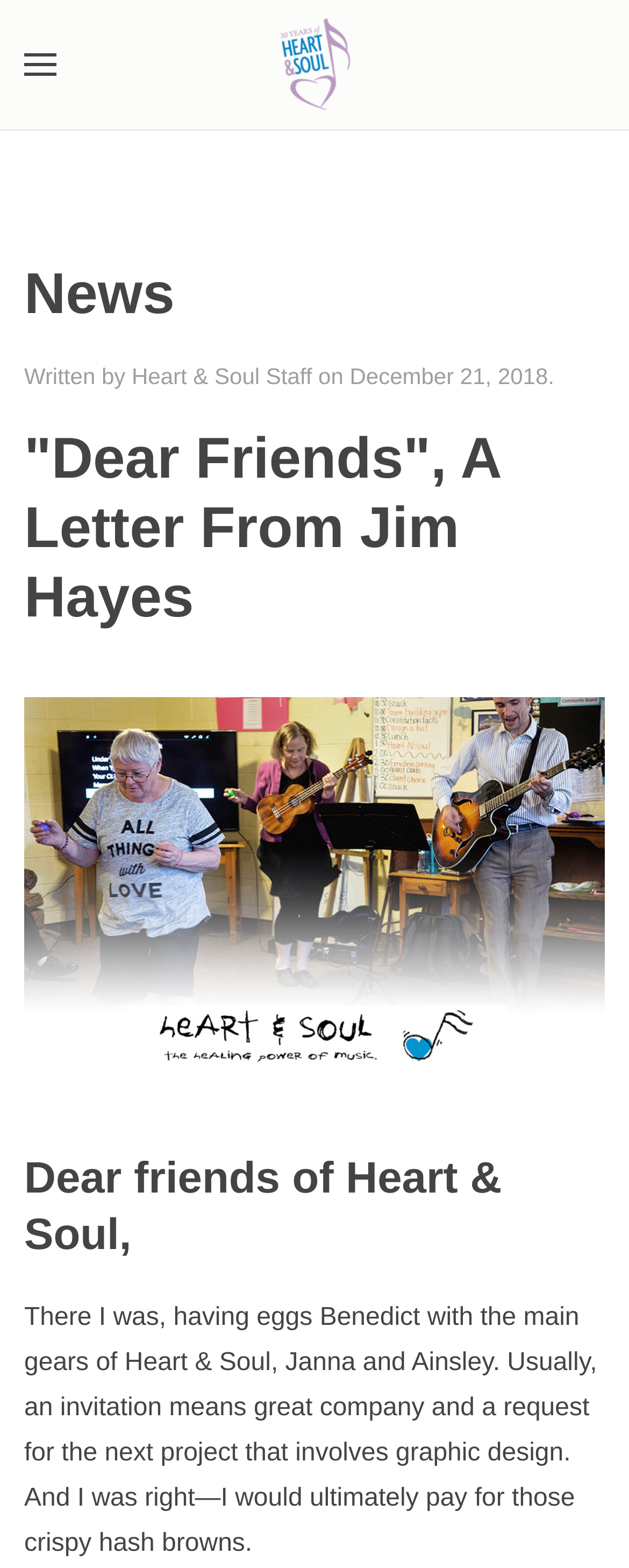Provide the bounding box coordinates of the HTML element this sentence describes: "Skip to main content".

[0.115, 0.049, 0.487, 0.067]